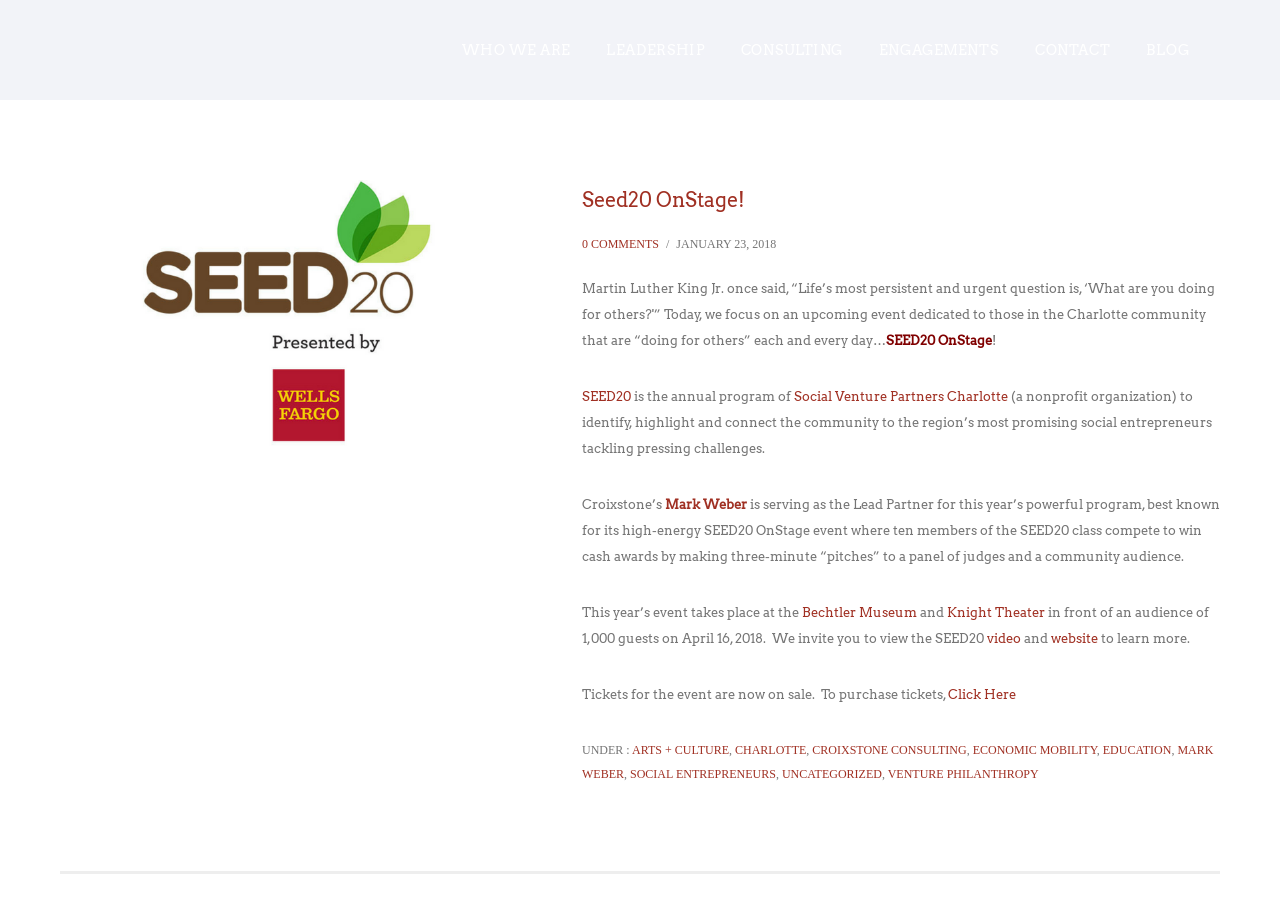Specify the bounding box coordinates of the region I need to click to perform the following instruction: "Purchase tickets for the event". The coordinates must be four float numbers in the range of 0 to 1, i.e., [left, top, right, bottom].

[0.741, 0.764, 0.794, 0.781]